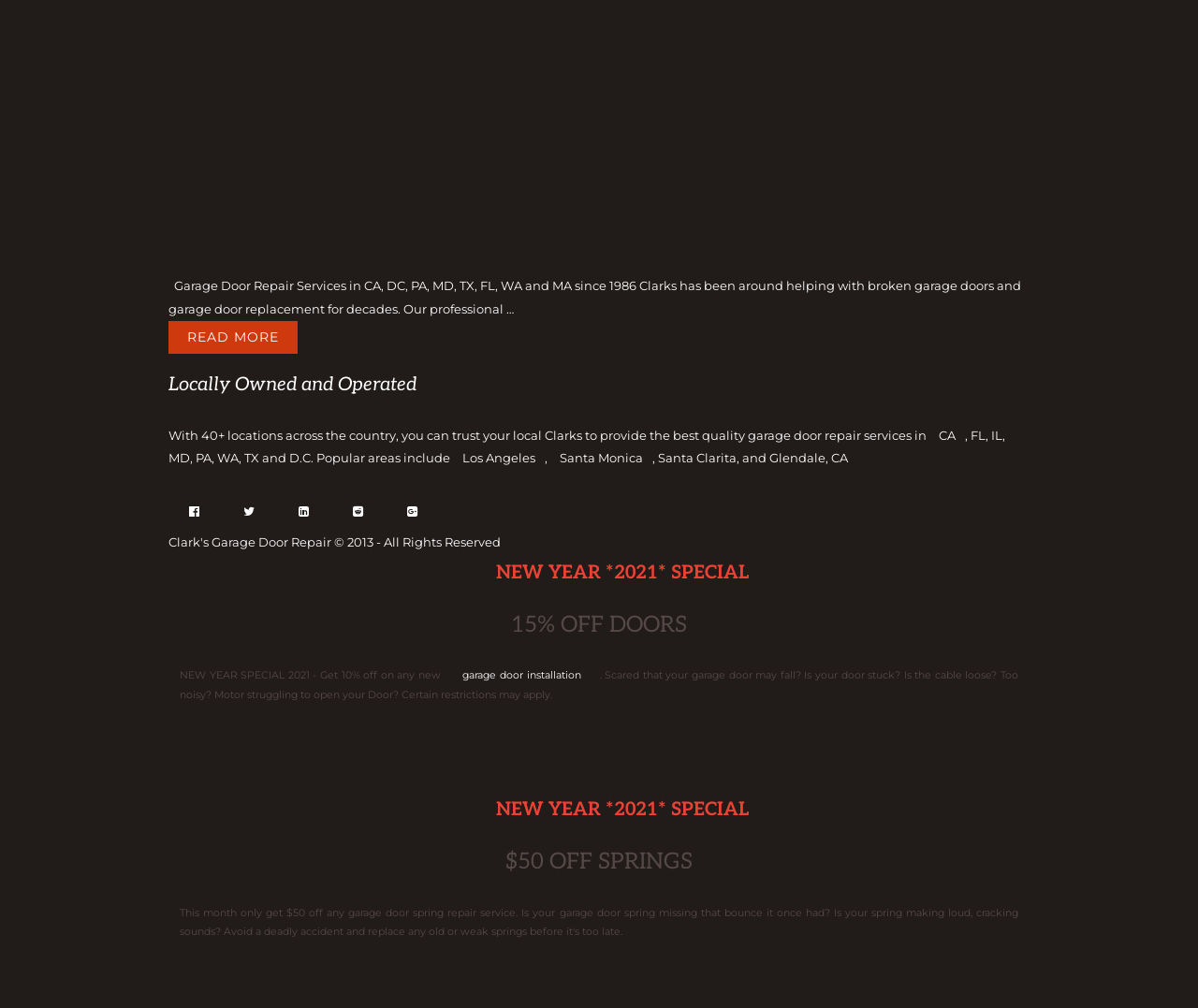Please determine the bounding box coordinates of the clickable area required to carry out the following instruction: "Read more about Clarks Garage Door & Gate Repair". The coordinates must be four float numbers between 0 and 1, represented as [left, top, right, bottom].

[0.141, 0.318, 0.248, 0.351]